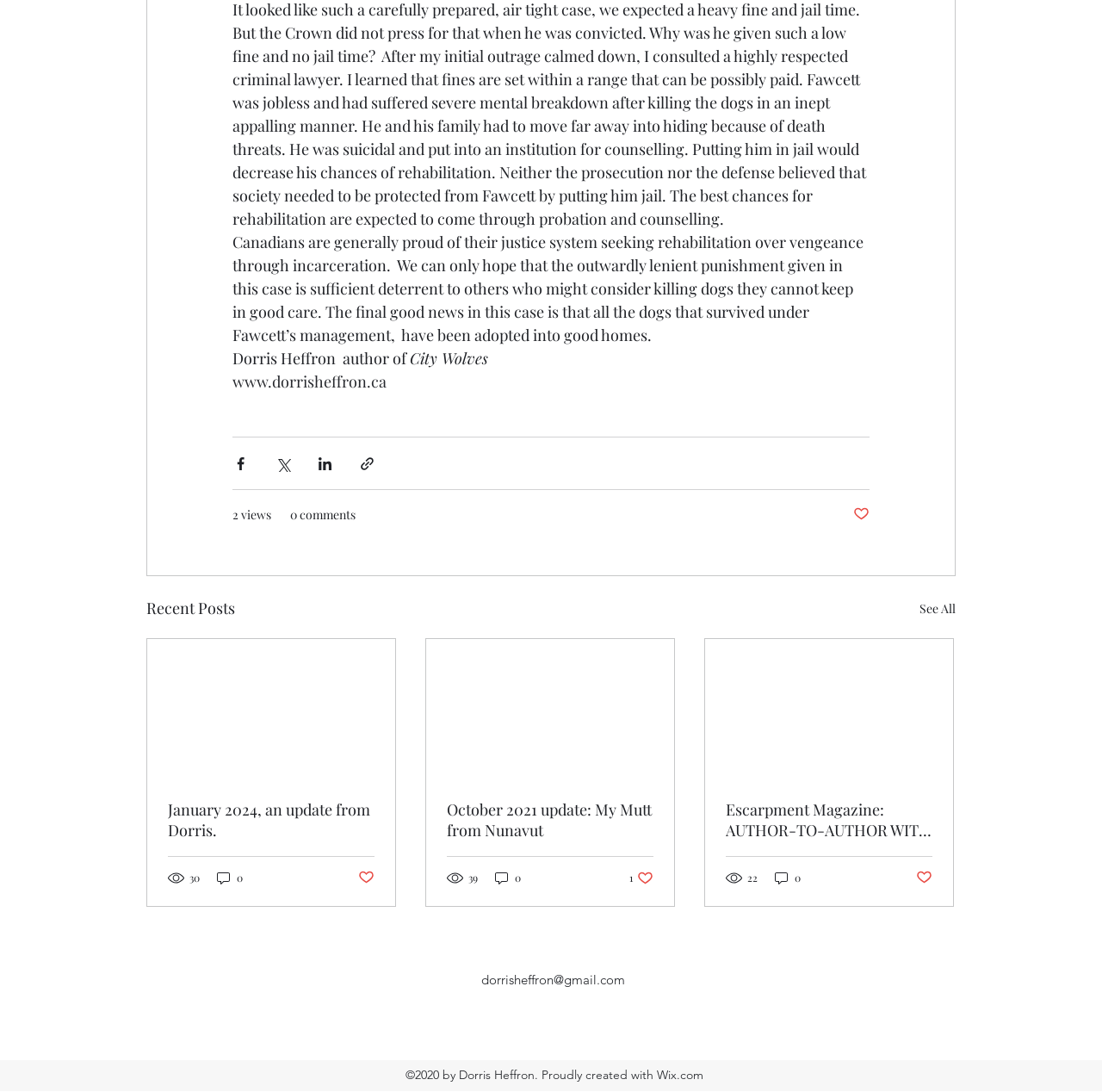Determine the coordinates of the bounding box that should be clicked to complete the instruction: "Read the article 'WILL LONG TERM OR PERHAPS SHORT TERM MARRIAGE MEAN A FRIENDLY RELATIONSHIP?'". The coordinates should be represented by four float numbers between 0 and 1: [left, top, right, bottom].

None